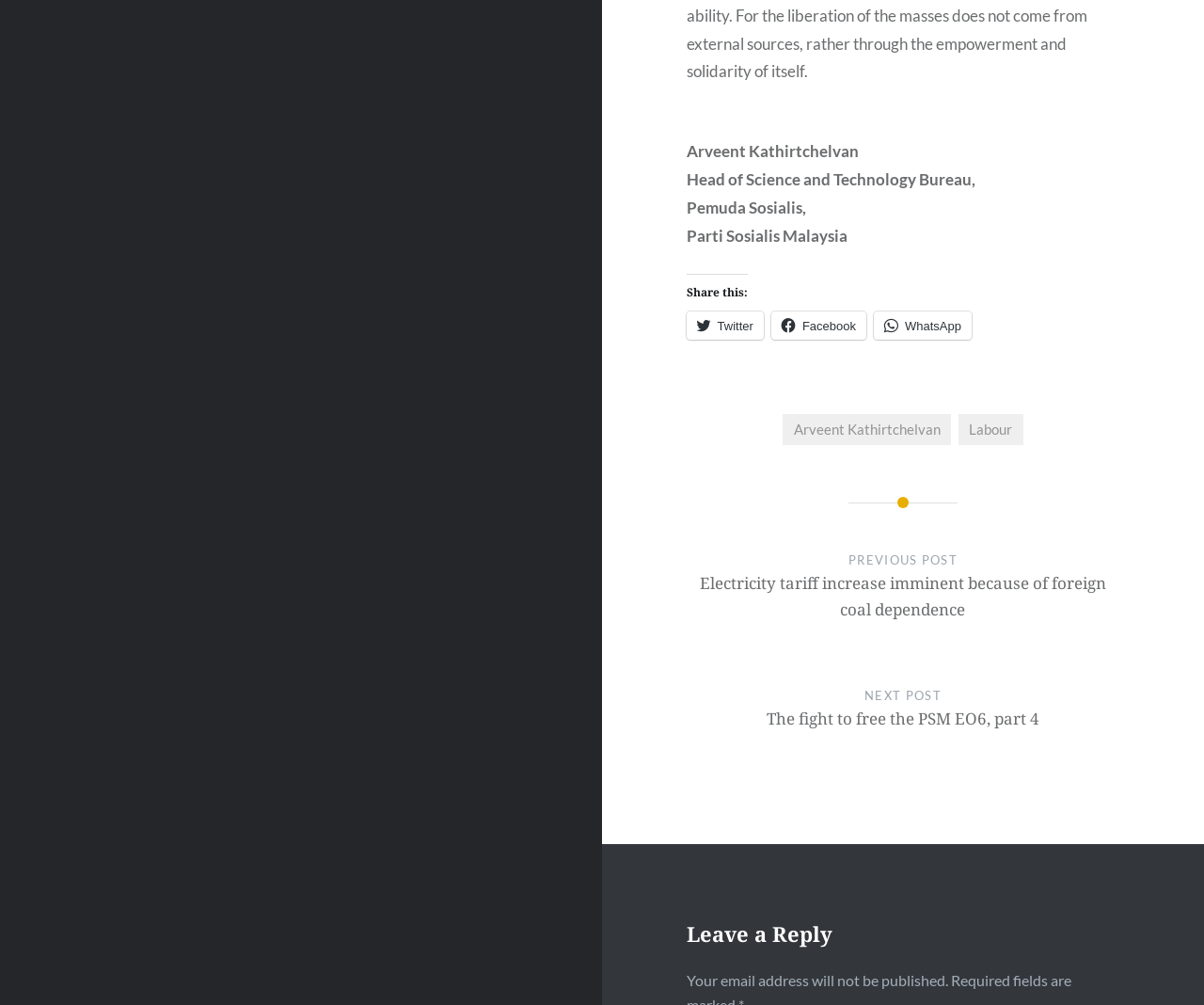Identify the bounding box coordinates for the element you need to click to achieve the following task: "Visit Labour page". The coordinates must be four float values ranging from 0 to 1, formatted as [left, top, right, bottom].

[0.796, 0.482, 0.85, 0.512]